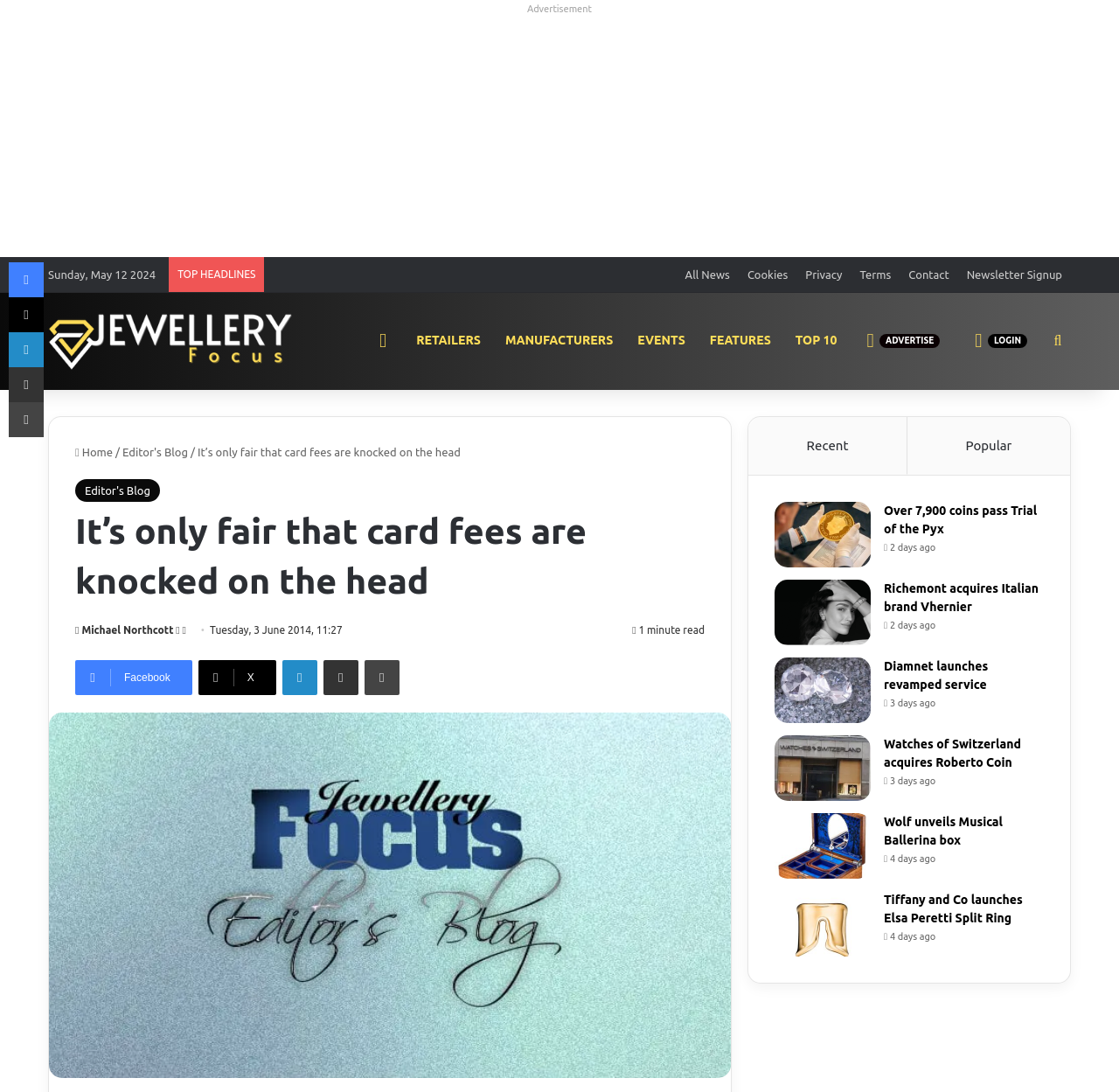Show the bounding box coordinates for the element that needs to be clicked to execute the following instruction: "Read the 'It’s only fair that card fees are knocked on the head' article". Provide the coordinates in the form of four float numbers between 0 and 1, i.e., [left, top, right, bottom].

[0.067, 0.464, 0.63, 0.555]